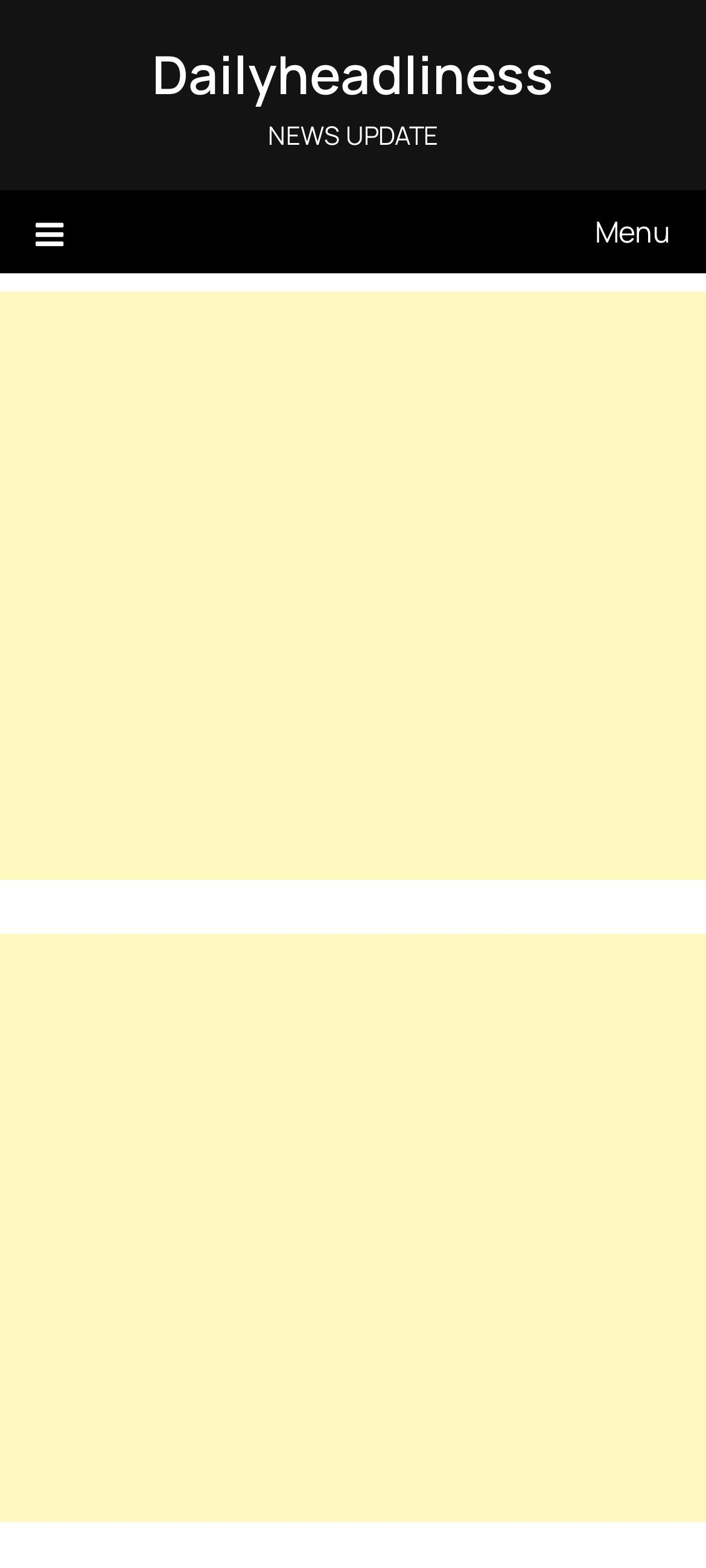Review the image closely and give a comprehensive answer to the question: What is the function of the  Menu link?

The  Menu link is likely a navigation menu that allows users to access different sections or features of the webpage. Its presence at the top of the webpage suggests that it is a primary navigation element, enabling users to explore the webpage's content more easily.